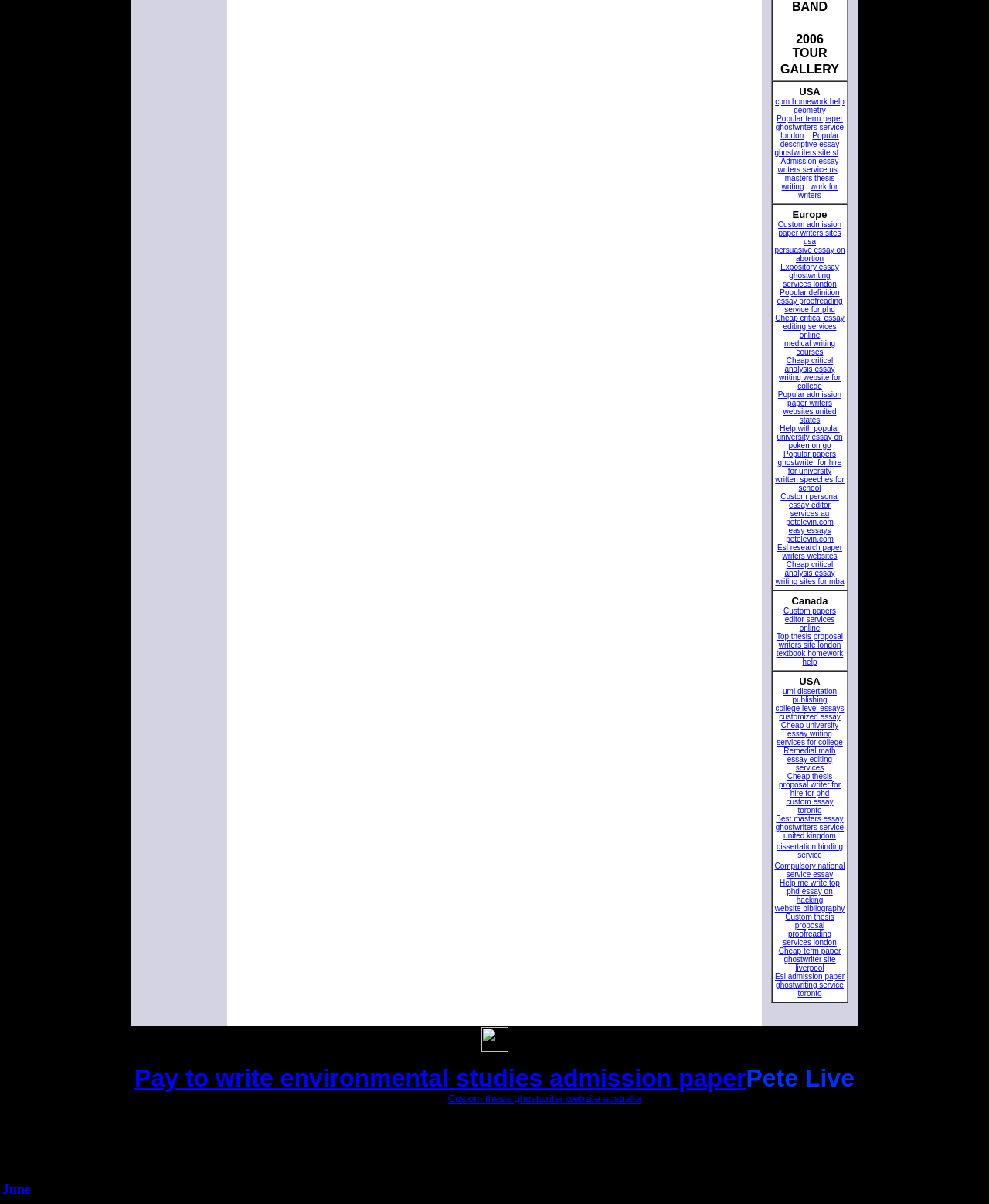What is the purpose of the website? Please answer the question using a single word or phrase based on the image.

Academic writing services